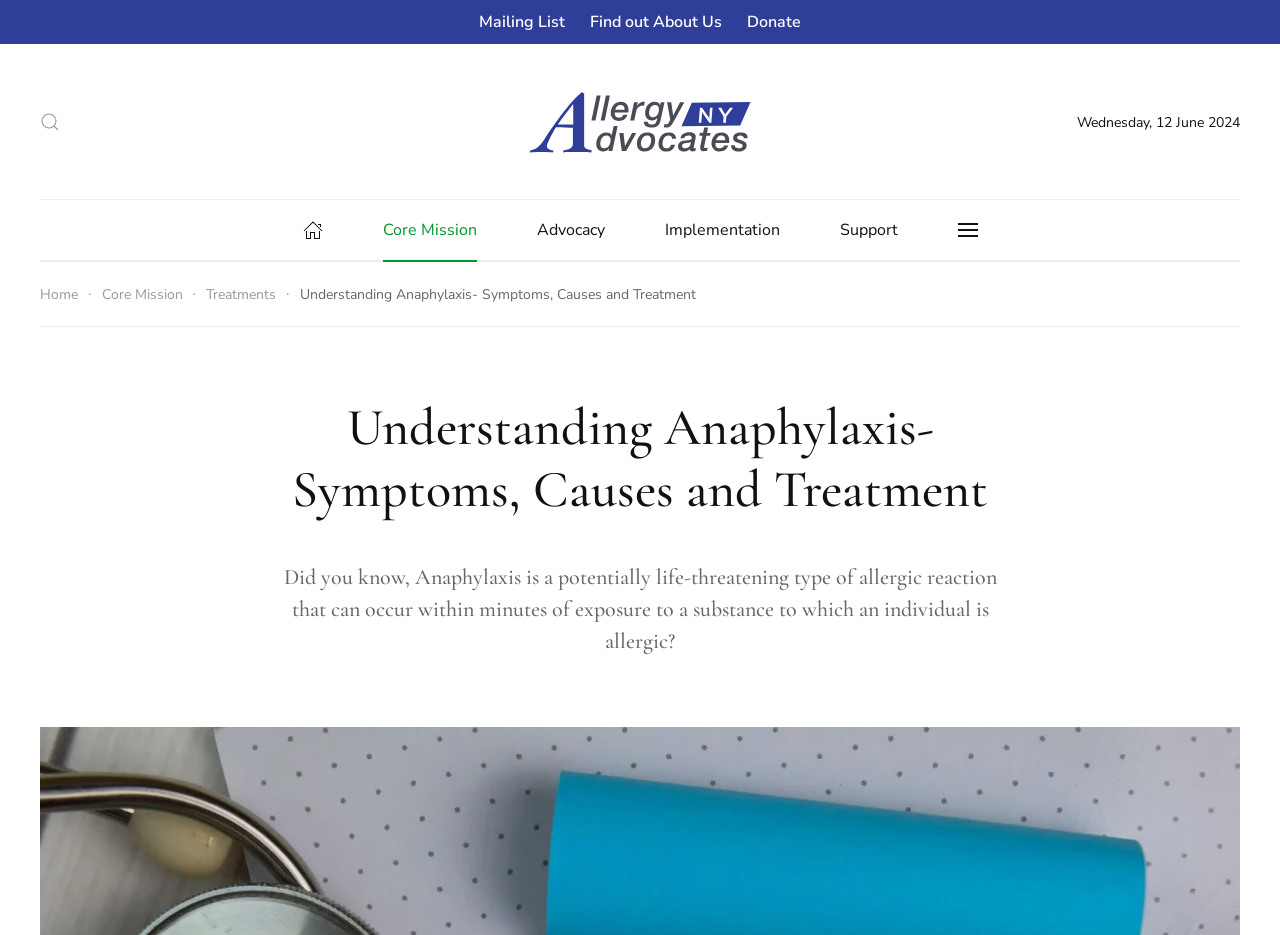What is the purpose of the 'Open Search' button?
Can you provide a detailed and comprehensive answer to the question?

I found the purpose of the 'Open Search' button by looking at its label and the image element associated with it, which suggests that it is used to open a search function on the webpage.